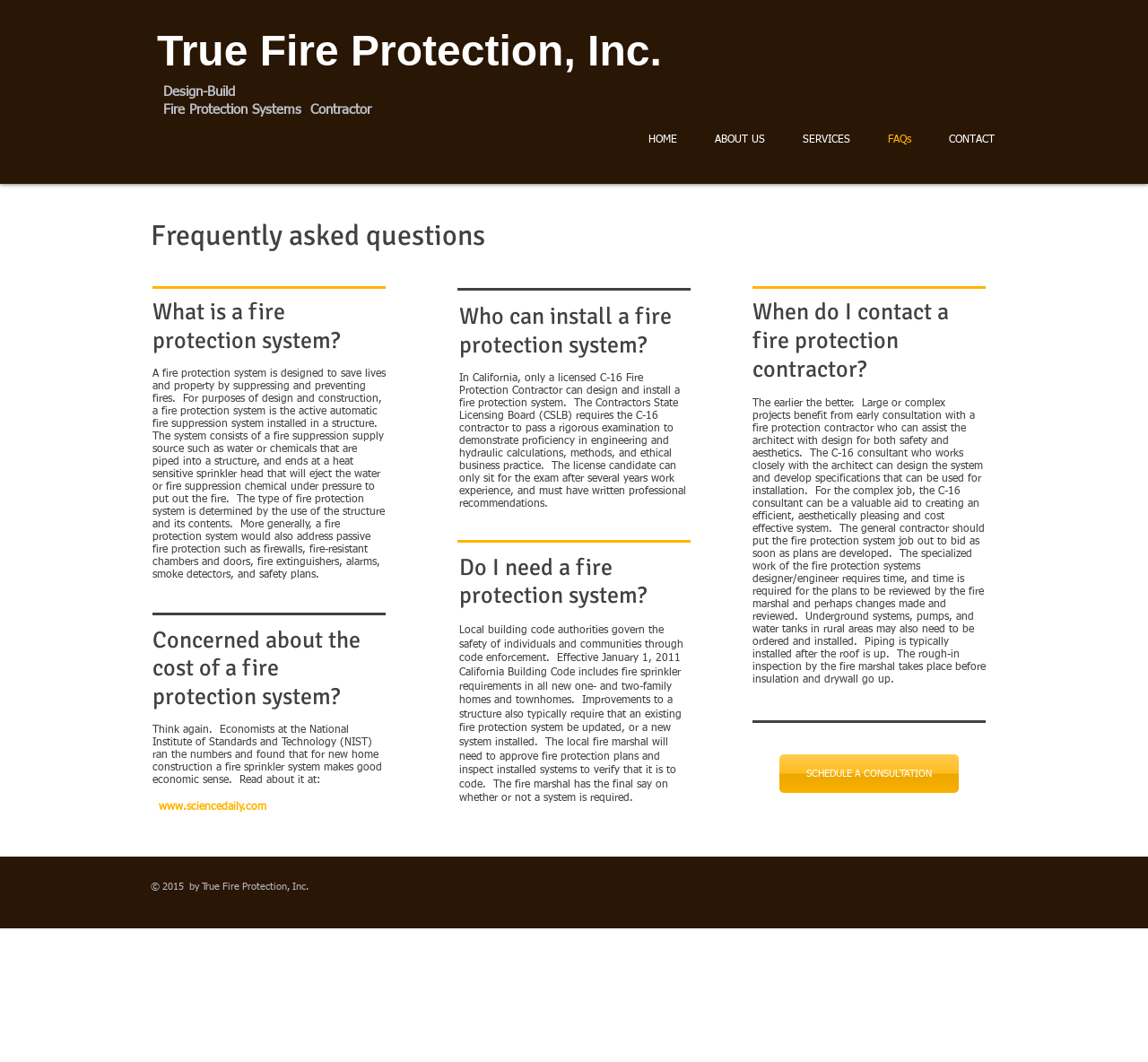Based on the image, provide a detailed and complete answer to the question: 
What is the purpose of a fire protection system?

According to the webpage, a fire protection system is designed to save lives and property by suppressing and preventing fires. This information can be found in the answer to the question 'What is a fire protection system?' on the webpage.